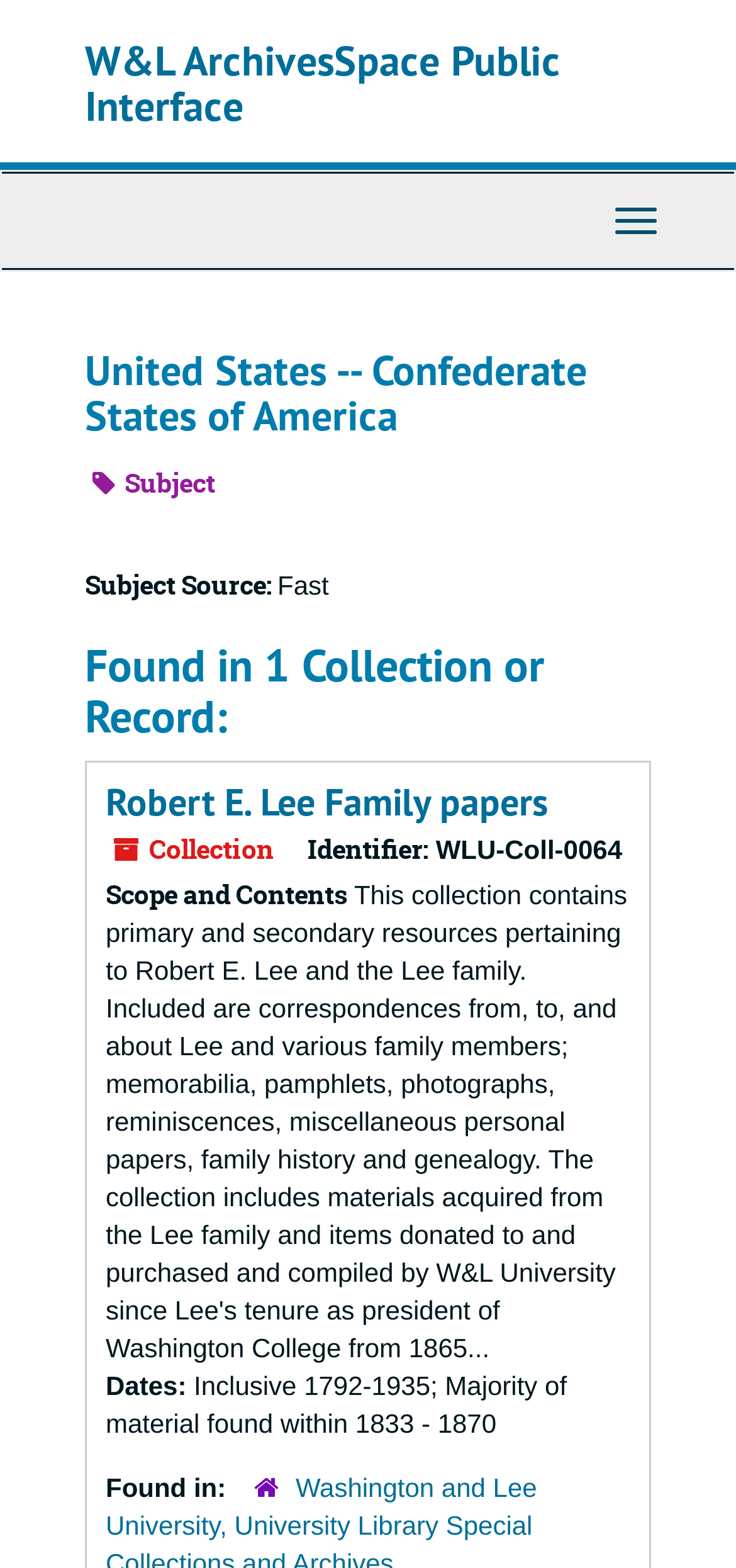What is the time period of the material found in the collection?
Provide an in-depth and detailed explanation in response to the question.

I found the answer by looking at the text 'Dates:' and then reading the text 'Inclusive 1792-1935; Majority of material found within 1833 - 1870' which provides the time period of the material found in the collection.